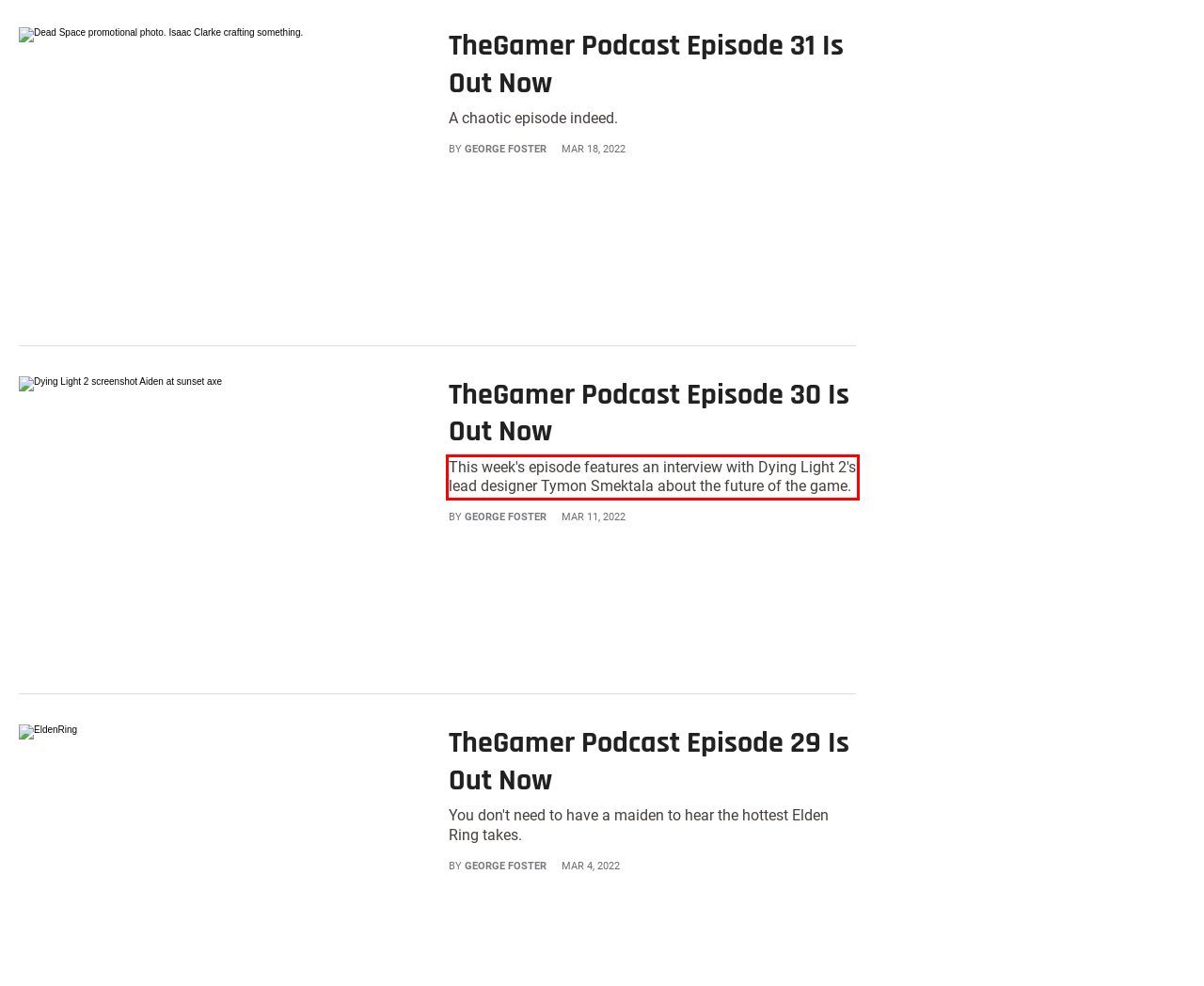Analyze the screenshot of the webpage and extract the text from the UI element that is inside the red bounding box.

This week's episode features an interview with Dying Light 2's lead designer Tymon Smektala about the future of the game.